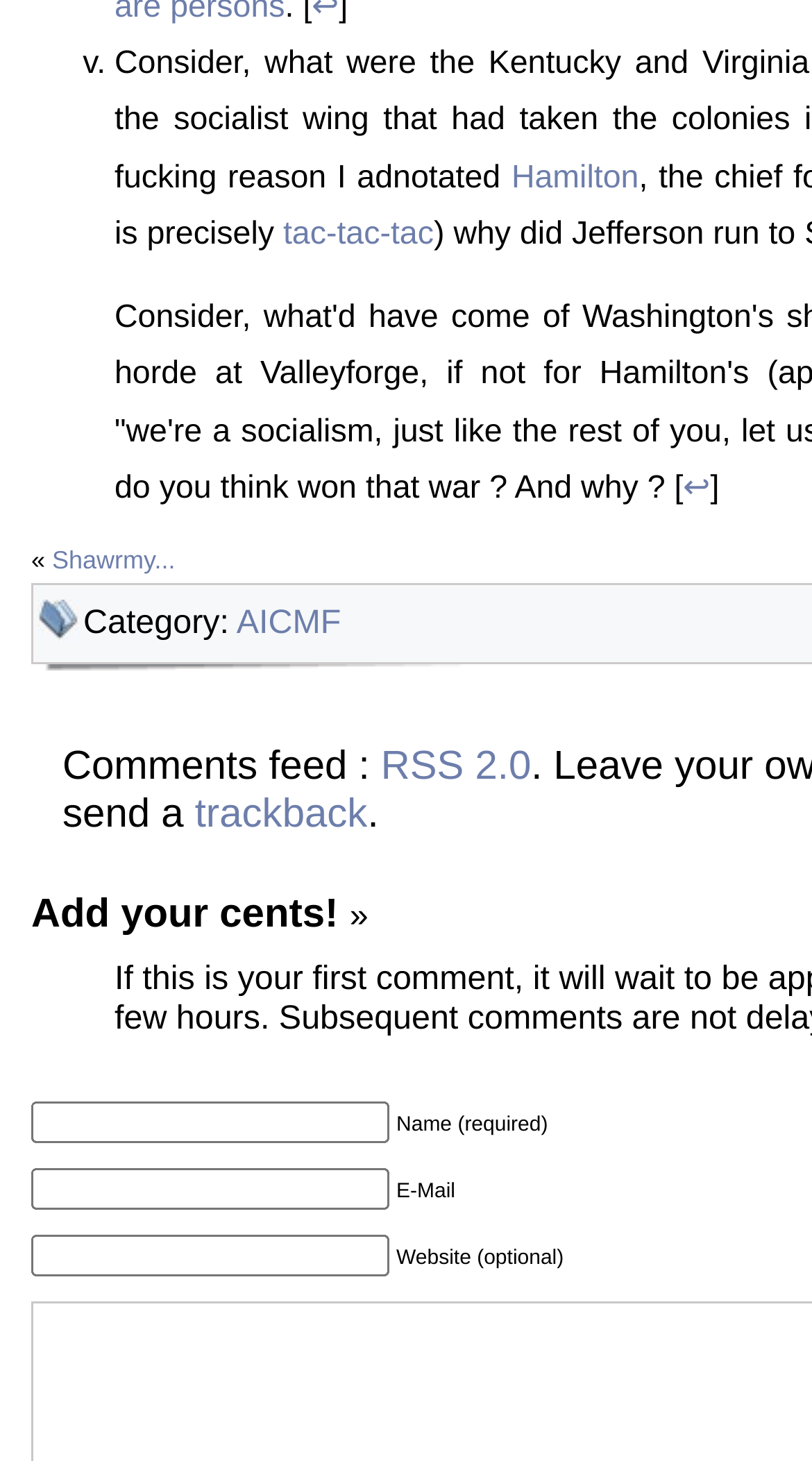Kindly respond to the following question with a single word or a brief phrase: 
What is the optional field in the comment form?

Website